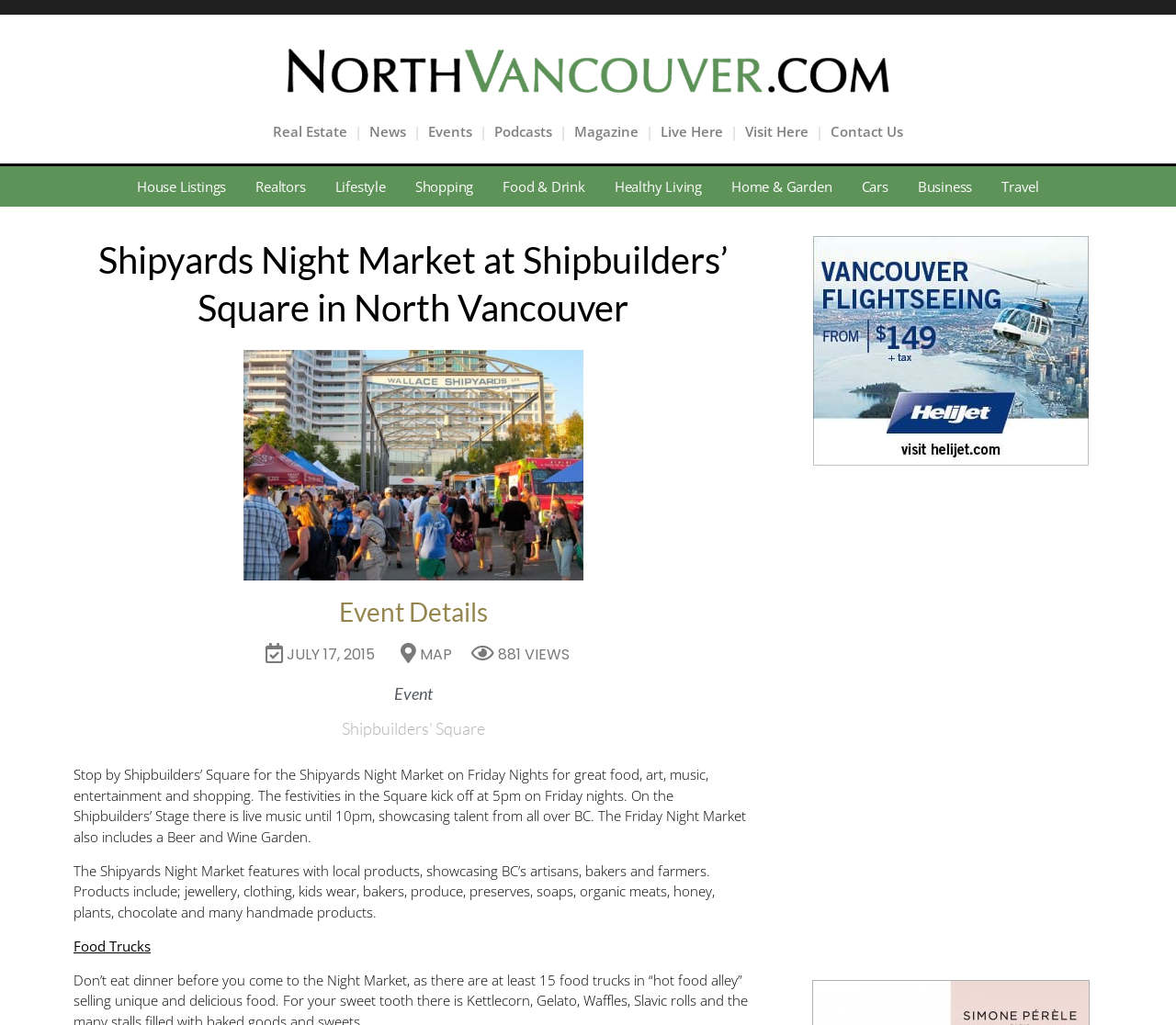Create a detailed narrative describing the layout and content of the webpage.

The webpage is about the Shipyards Night Market at Shipbuilders' Square in North Vancouver. At the top, there is a navigation menu with 9 links, including "Real Estate", "News", "Events", and "Contact Us", among others. Below the navigation menu, there is a secondary menu with 10 links, including "House Listings", "Realtors", "Lifestyle", and "Travel", among others.

The main content of the webpage is divided into sections. The first section has a heading "Shipyards Night Market at Shipbuilders' Square in North Vancouver" and provides an overview of the event. Below this section, there is an "Event Details" section that displays the date "JULY 17, 2015" and has two links, "MAP" and "881 VIEWS".

The next section has a heading "Event" and provides more information about the Shipyards Night Market, including its location, schedule, and features. There are two paragraphs of text that describe the event, including the types of products that can be found at the market.

To the right of the main content, there is an image with a caption "helijet-vancouver_B.jpg". Below the image, there are two advertisements, one above the other.

Overall, the webpage provides information about the Shipyards Night Market, including its details, features, and location, as well as advertisements on the side.